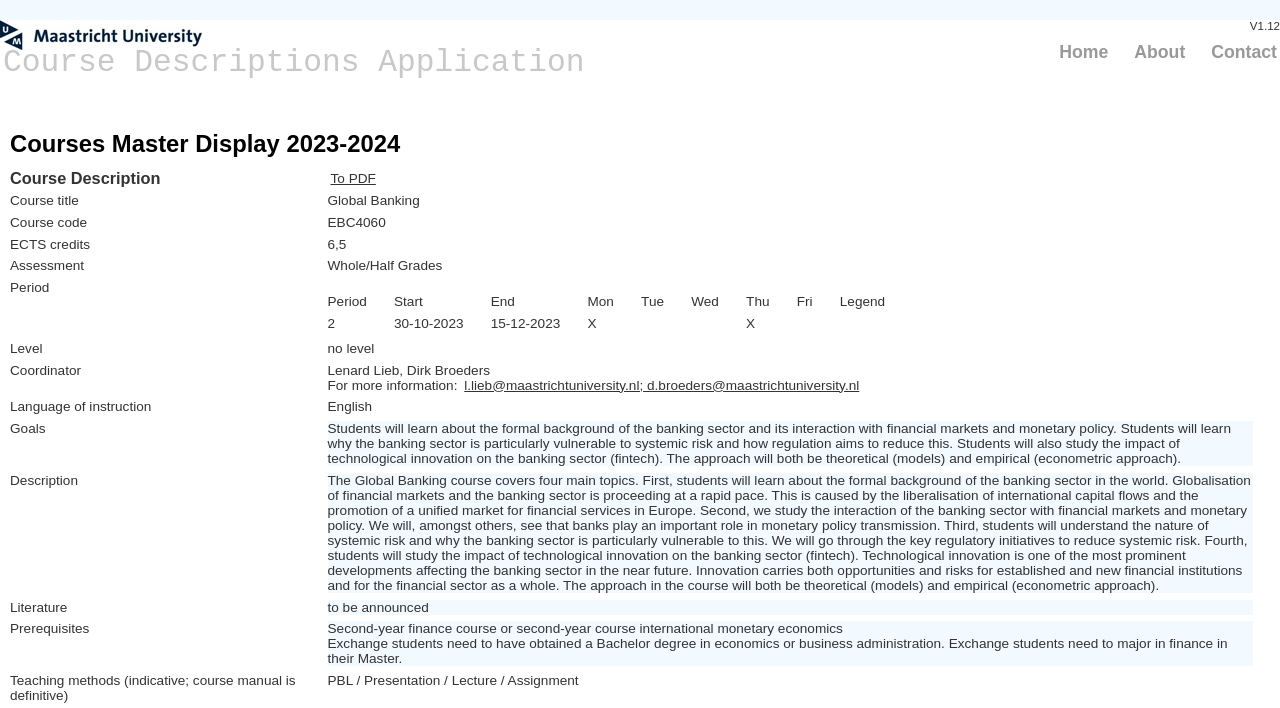Based on the image, give a detailed response to the question: What is the ECTS credit for this course?

I found the ECTS credit by looking at the gridcell element with the text 'ECTS credits' and its adjacent gridcell element with the text '6,5'.